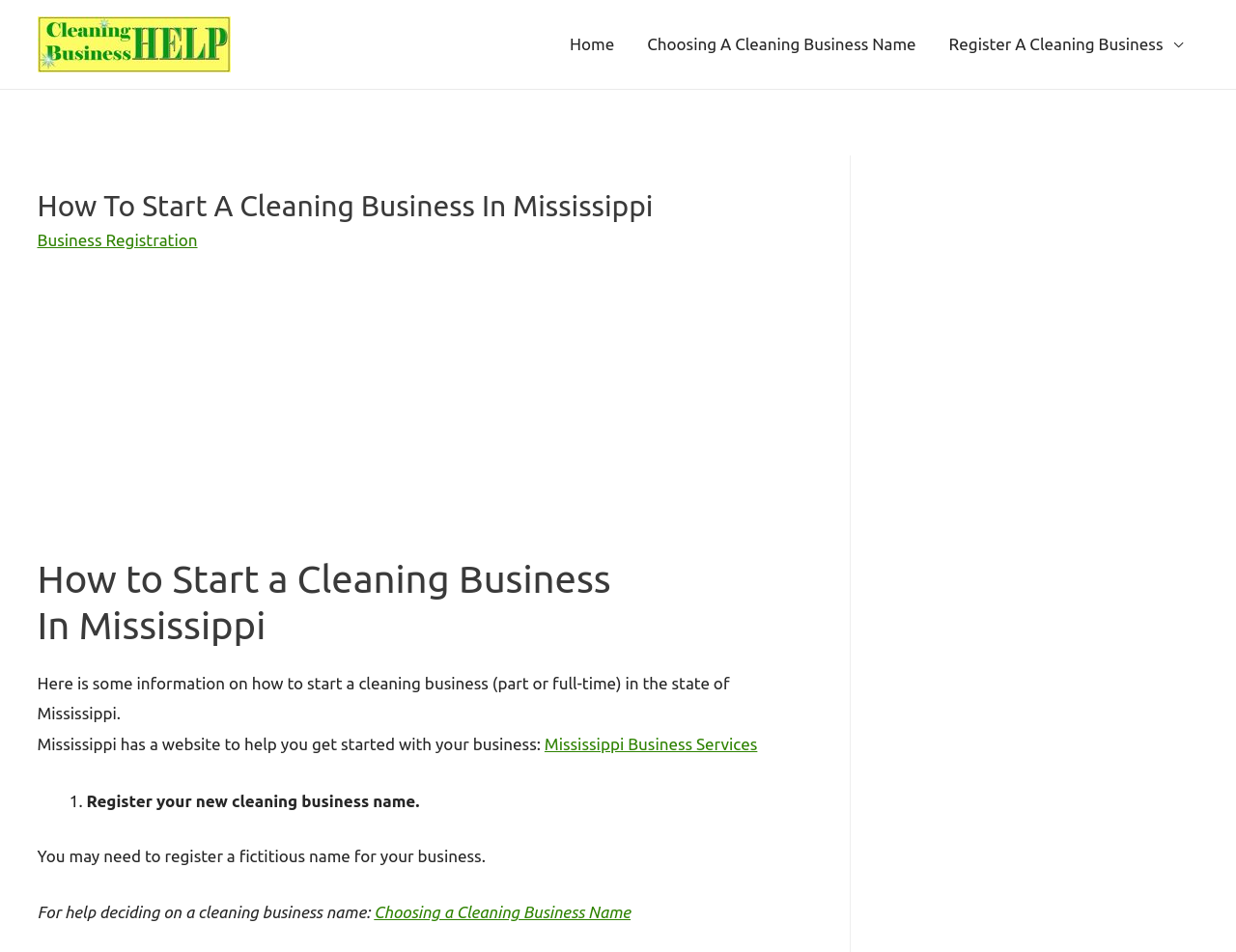Given the description aria-label="Advertisement" name="aswift_0" title="Advertisement", predict the bounding box coordinates of the UI element. Ensure the coordinates are in the format (top-left x, top-left y, bottom-right x, bottom-right y) and all values are between 0 and 1.

[0.03, 0.3, 0.64, 0.584]